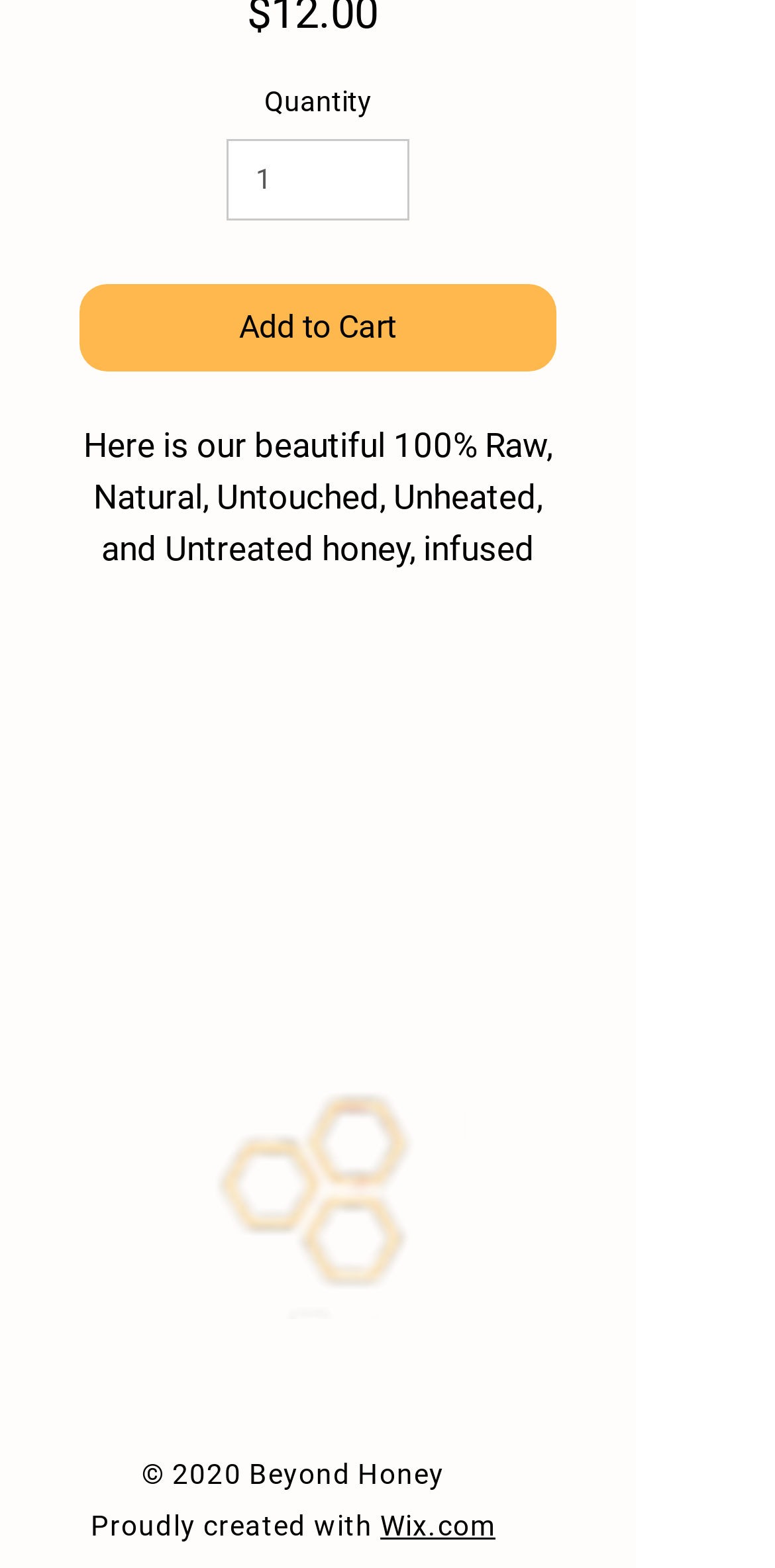Please answer the following question using a single word or phrase: 
What is the copyright year of the website?

2020